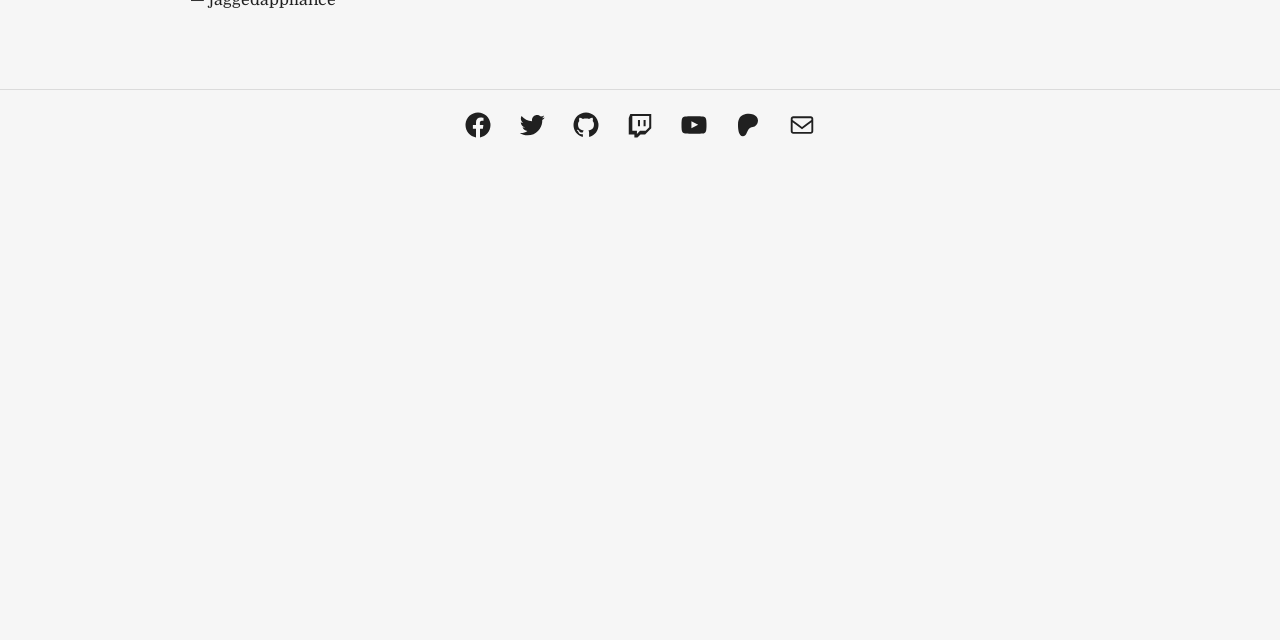Identify the bounding box coordinates for the UI element described as follows: Twitter. Use the format (top-left x, top-left y, bottom-right x, bottom-right y) and ensure all values are floating point numbers between 0 and 1.

[0.404, 0.172, 0.427, 0.219]